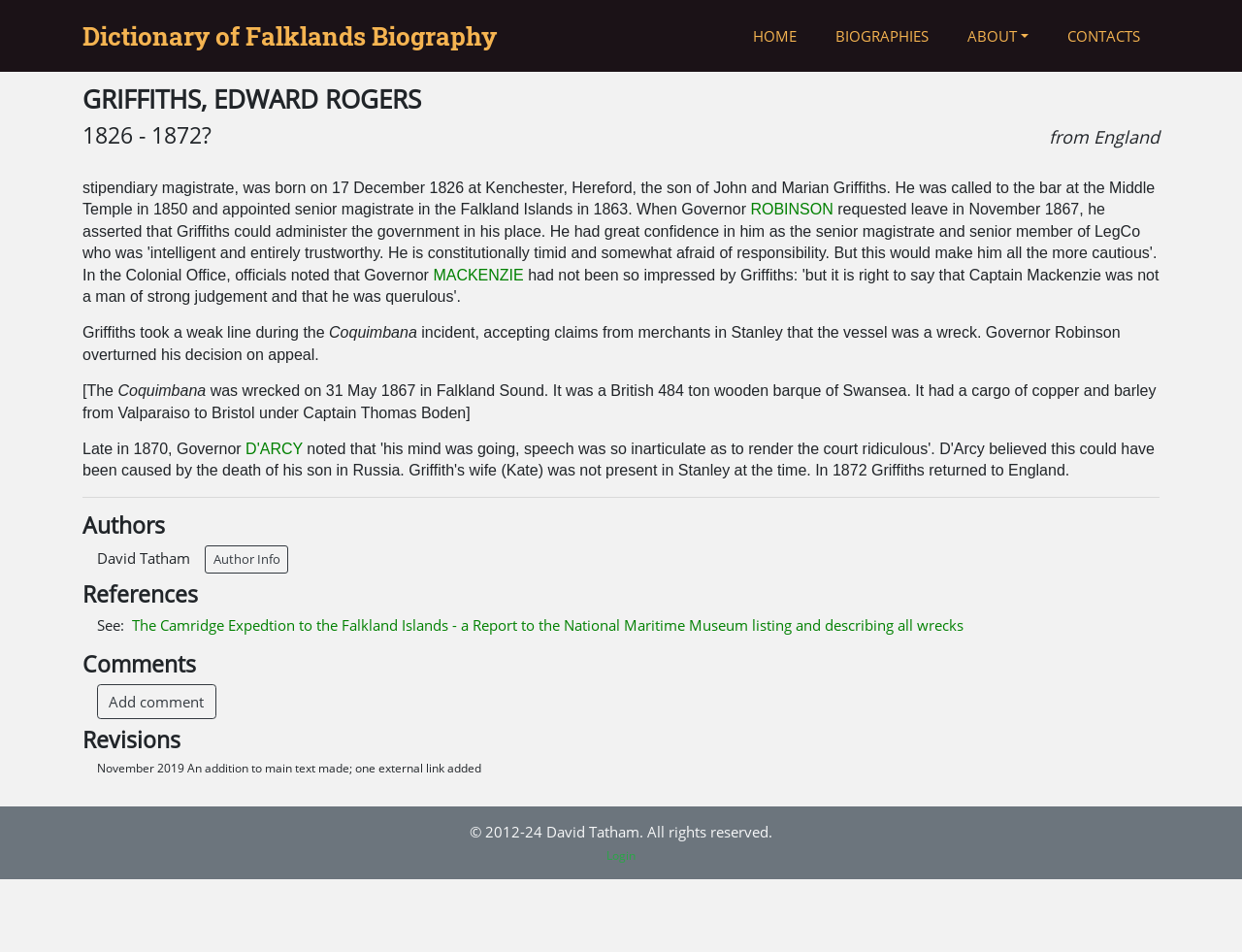Specify the bounding box coordinates of the area to click in order to follow the given instruction: "Read more about ROBINSON."

[0.604, 0.211, 0.671, 0.229]